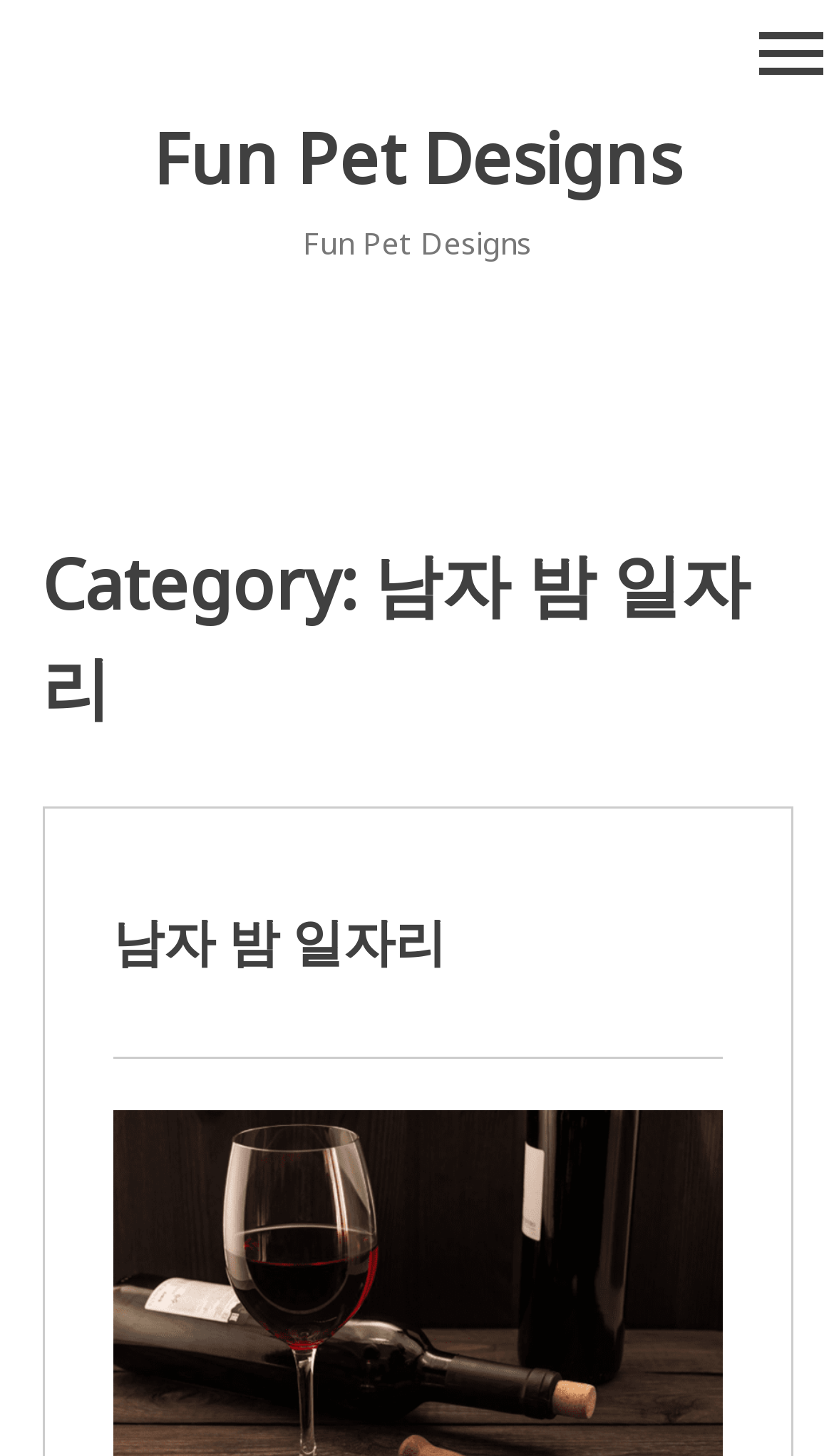Give a detailed account of the webpage's layout and content.

The webpage is an archive page for "남자 밤 일자리" (which translates to "Men's Night Jobs") on the Fun Pet Designs website. At the top left, there is a link to the website's homepage, "Fun Pet Designs". On the top right, there is a button labeled "menu" that controls the primary menu.

Below the top section, there is a header that spans most of the width of the page, containing a heading that reads "Category: 남자 밤 일자리". Within this header, there is a smaller section that contains another heading with the same text, "남자 밤 일자리". This smaller section is positioned slightly below and to the right of the larger header. Within this smaller section, there is a link to "남자 밤 일자리", which is positioned slightly below the heading.